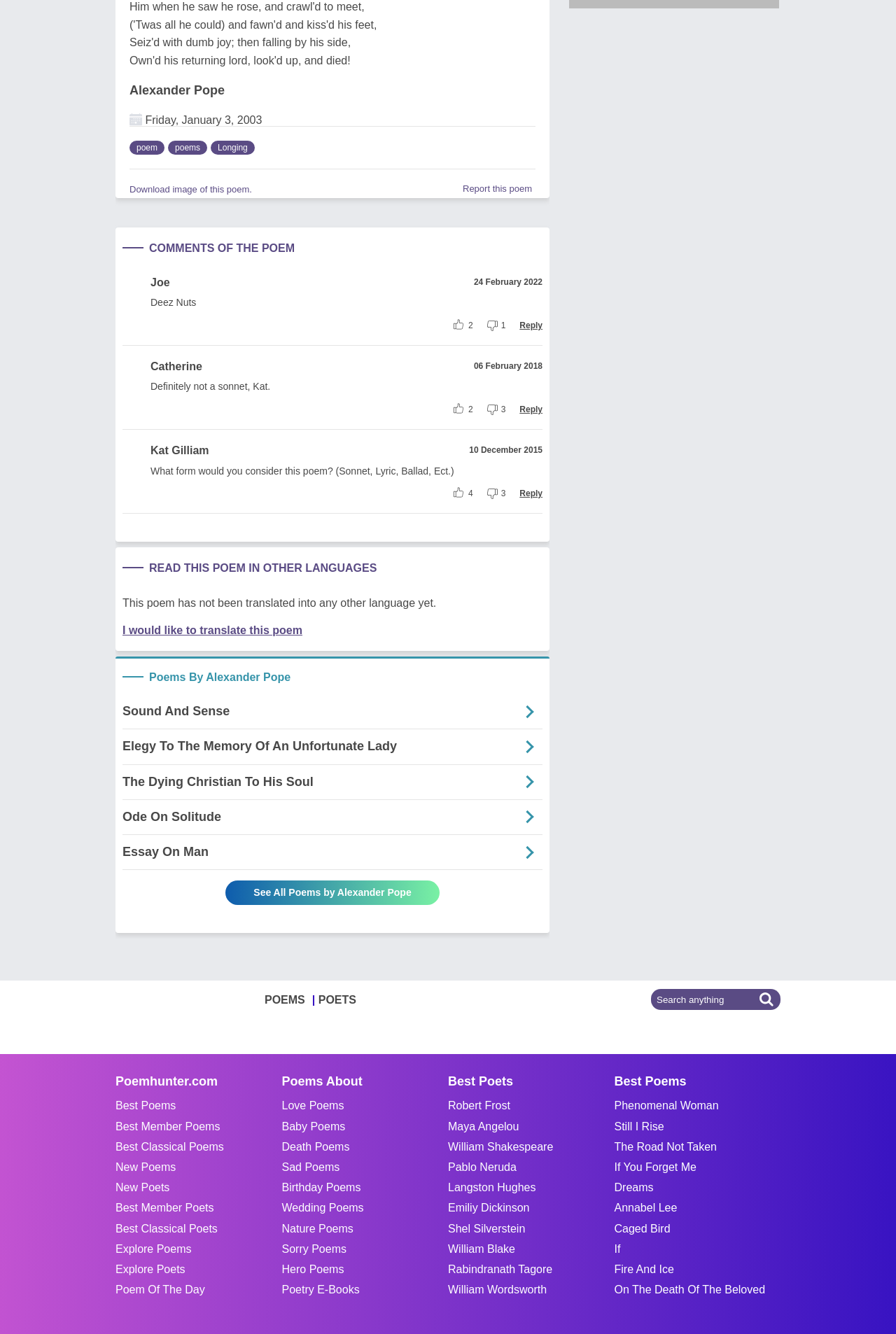Bounding box coordinates are specified in the format (top-left x, top-left y, bottom-right x, bottom-right y). All values are floating point numbers bounded between 0 and 1. Please provide the bounding box coordinate of the region this sentence describes: William Blake

[0.5, 0.931, 0.686, 0.941]